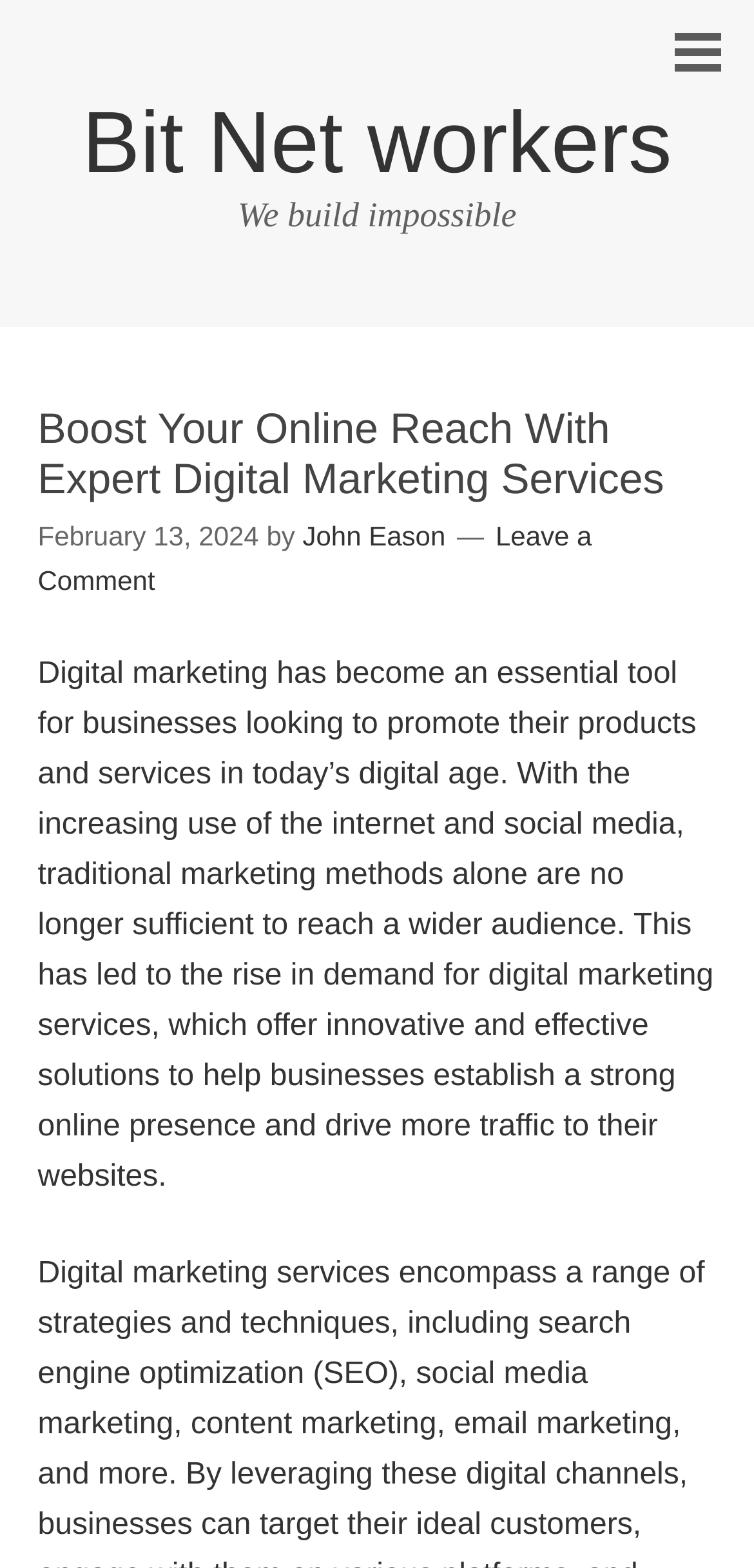Use a single word or phrase to answer this question: 
What is the purpose of digital marketing services?

to help businesses establish a strong online presence